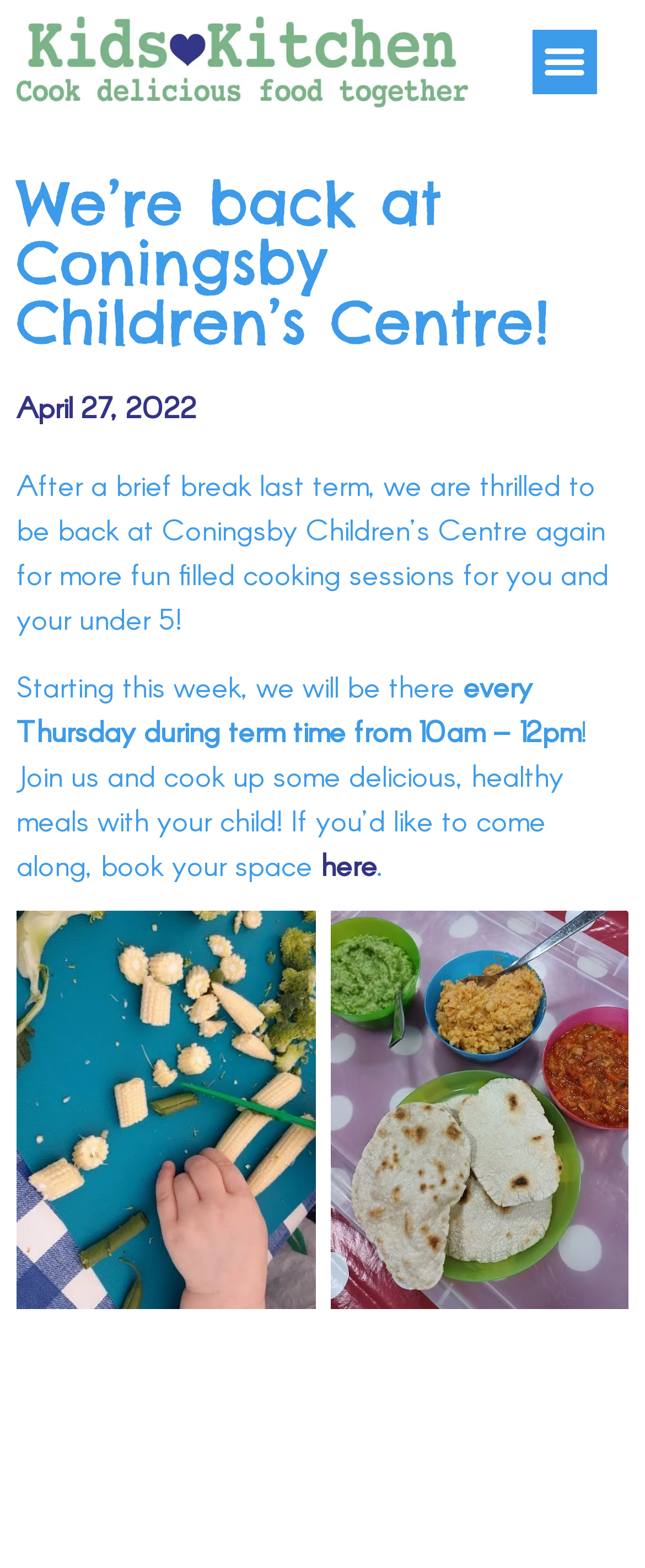What is the duration of the cooking sessions?
Please give a well-detailed answer to the question.

The duration of the cooking sessions can be determined by reading the text 'every Thursday during term time from 10am – 12pm' which indicates that the cooking sessions last from 10am to 12pm.